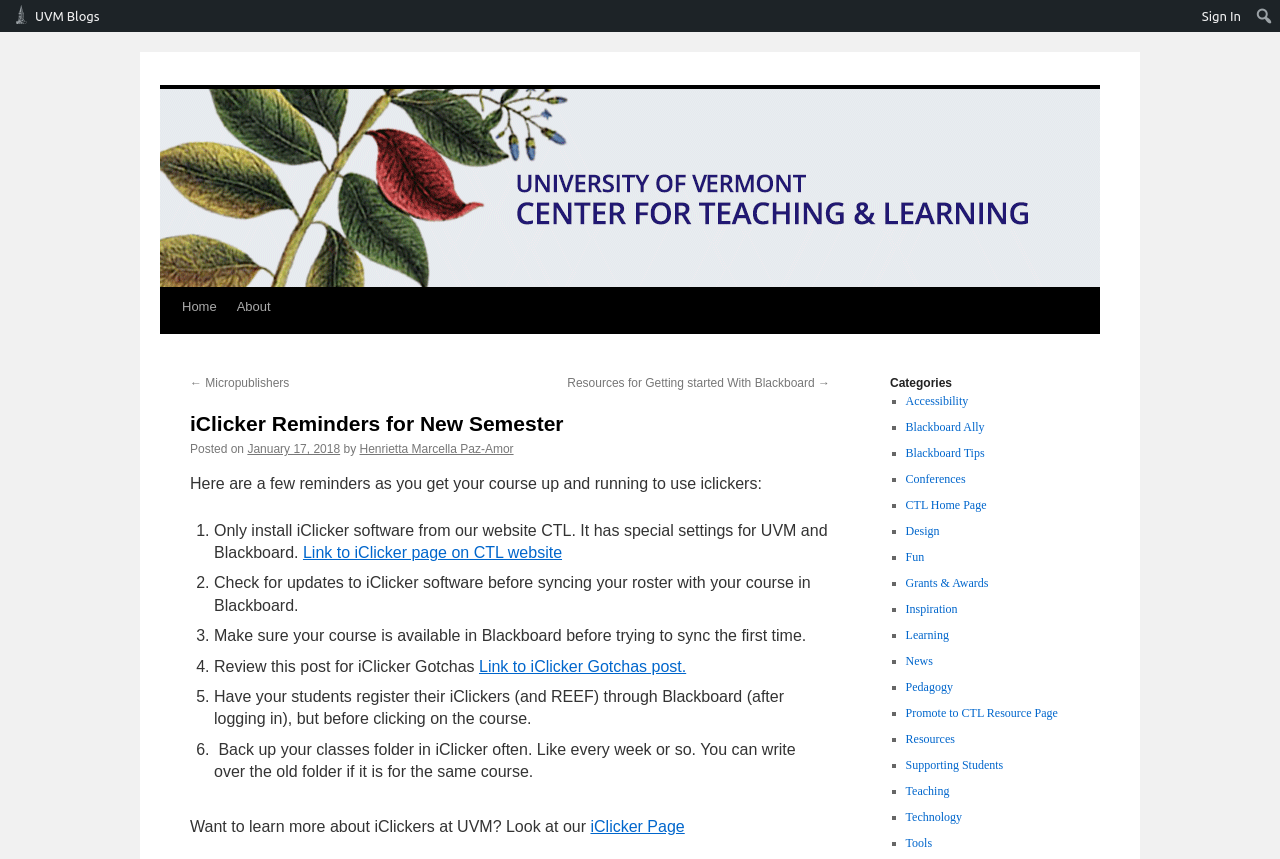Mark the bounding box of the element that matches the following description: "iClicker Page".

[0.461, 0.952, 0.535, 0.972]